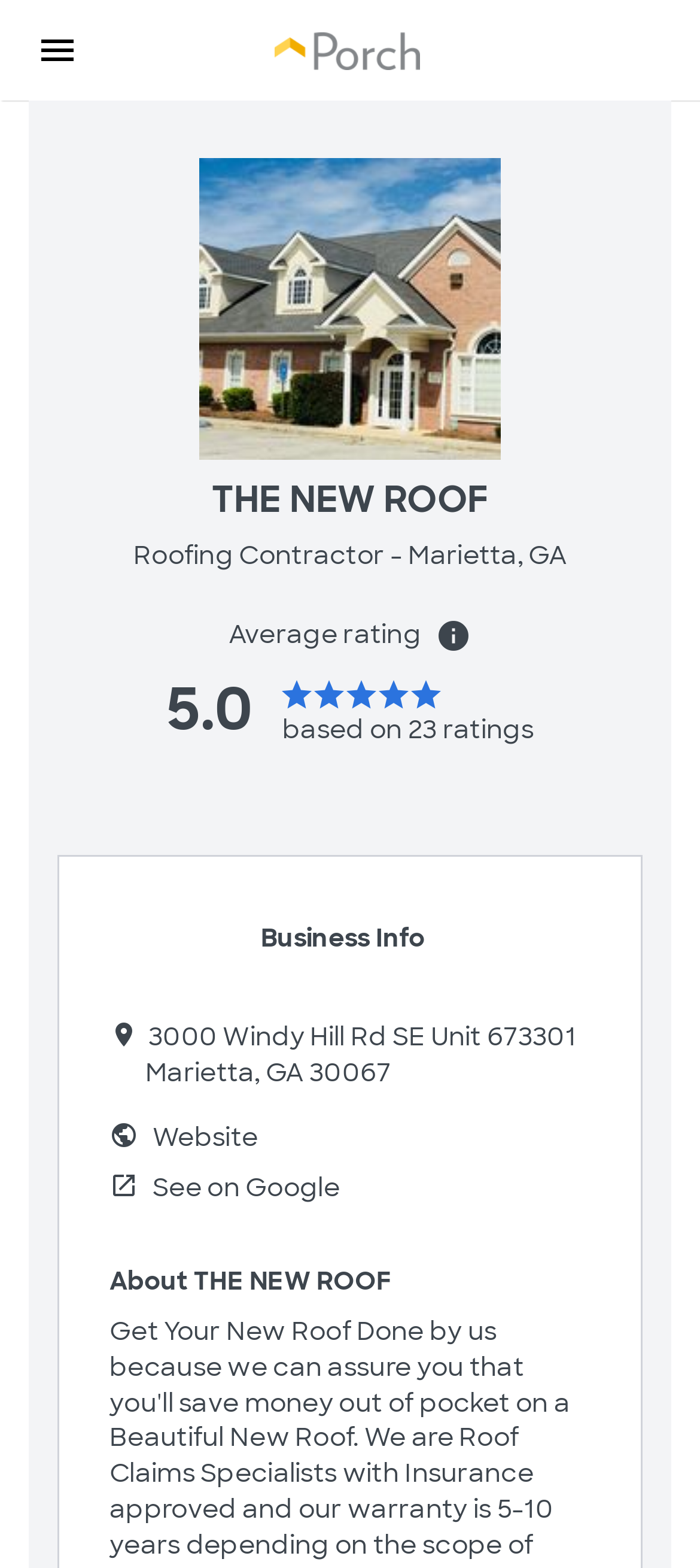With reference to the image, please provide a detailed answer to the following question: How many ratings does THE NEW ROOF have?

I found the number of ratings by looking at the static text element with the text '23' next to the text 'based on' and 'ratings', which indicates the number of ratings.